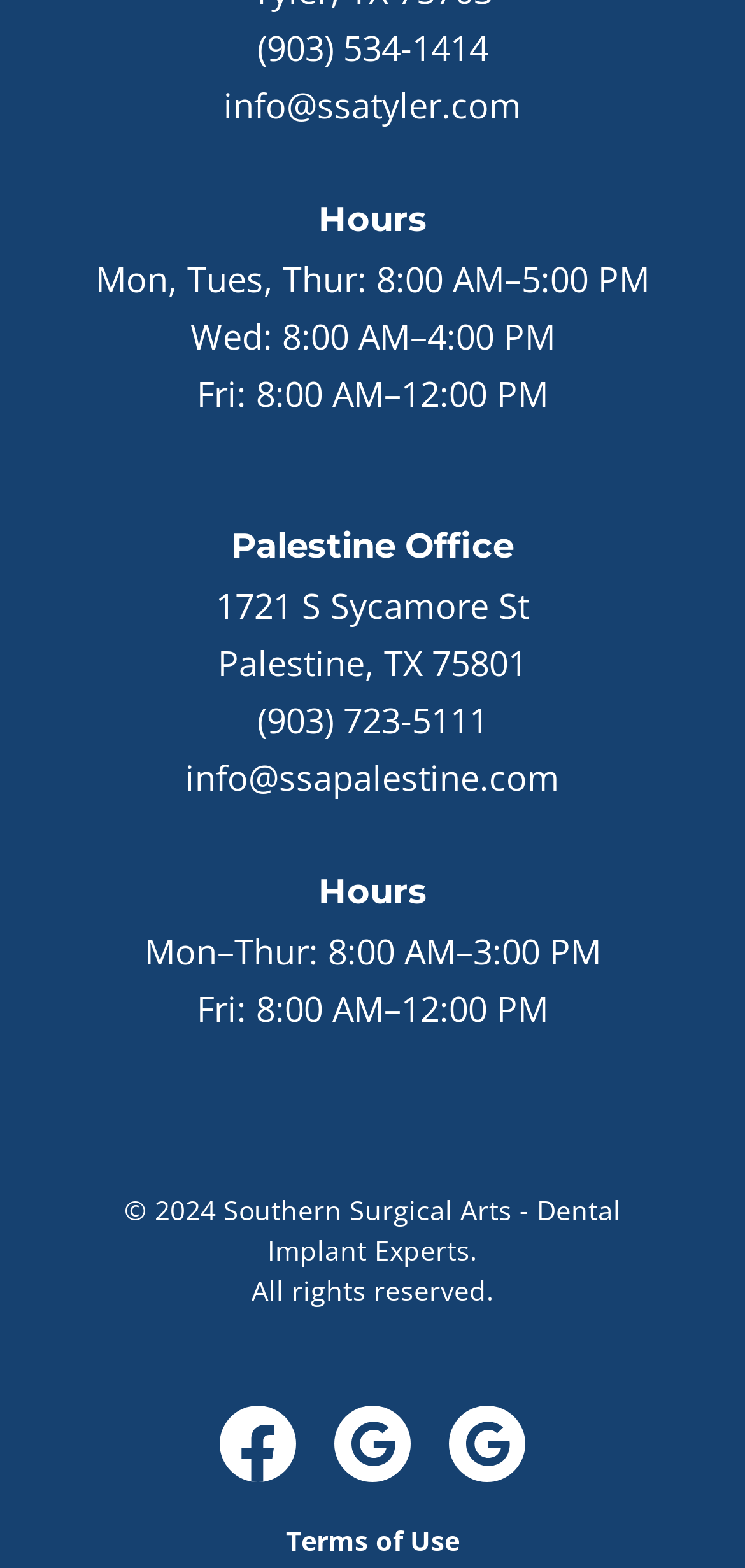Please determine the bounding box coordinates of the area that needs to be clicked to complete this task: 'View the office hours'. The coordinates must be four float numbers between 0 and 1, formatted as [left, top, right, bottom].

[0.128, 0.122, 0.872, 0.159]